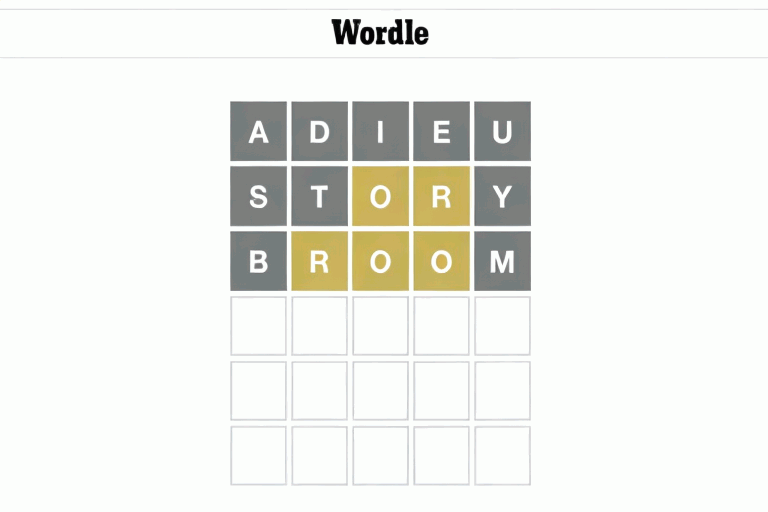Utilize the details in the image to give a detailed response to the question: How many rows of letters are shown in the grid?

The grid displays three rows of letters, each representing a separate attempt by the player to guess the daily five-letter word.